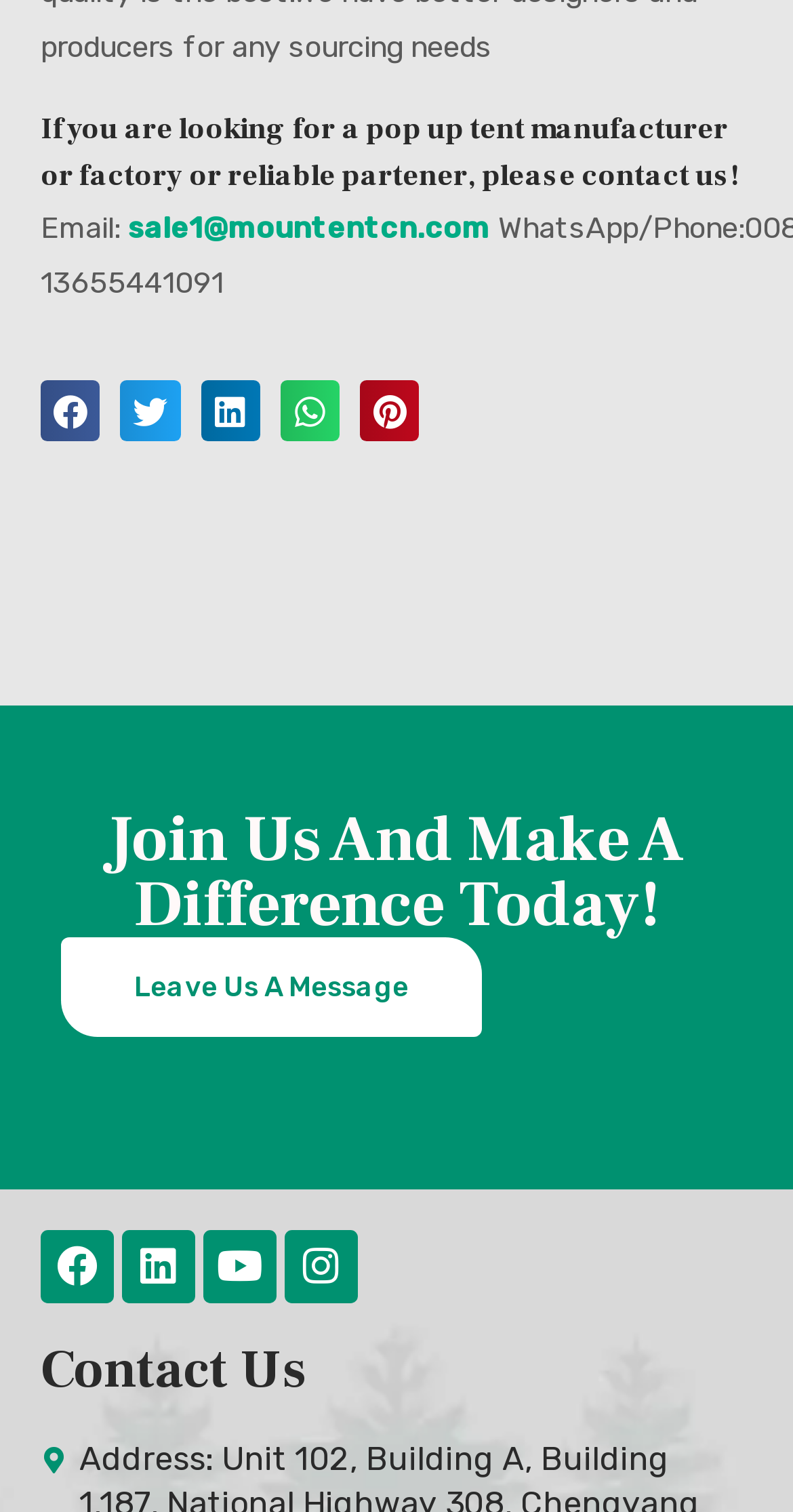From the webpage screenshot, predict the bounding box coordinates (top-left x, top-left y, bottom-right x, bottom-right y) for the UI element described here: aria-label="Share on twitter"

[0.152, 0.252, 0.227, 0.291]